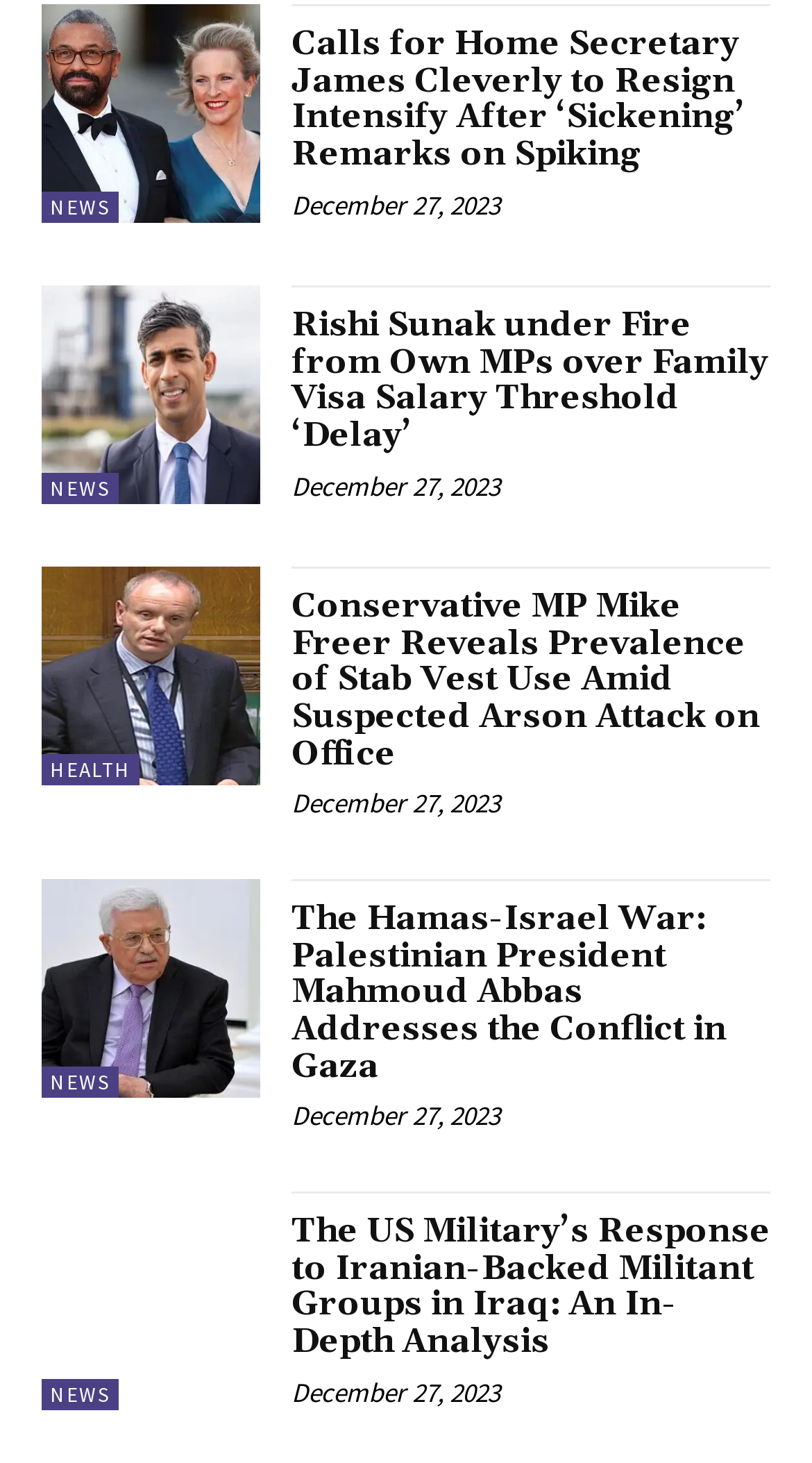Locate the bounding box for the described UI element: "Health". Ensure the coordinates are four float numbers between 0 and 1, formatted as [left, top, right, bottom].

[0.051, 0.516, 0.172, 0.537]